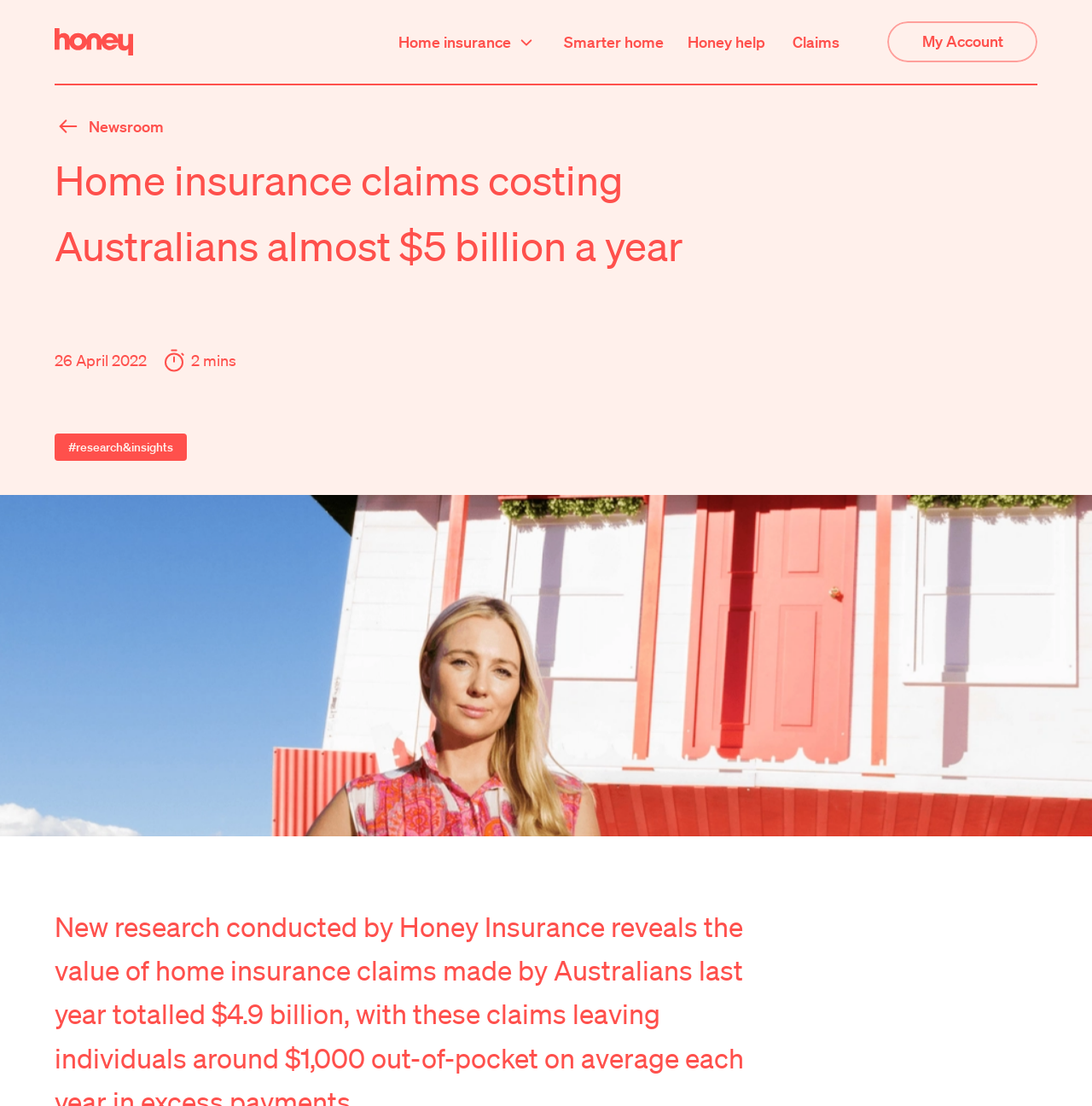Provide a short answer using a single word or phrase for the following question: 
What is the main topic of this webpage?

Home insurance claims